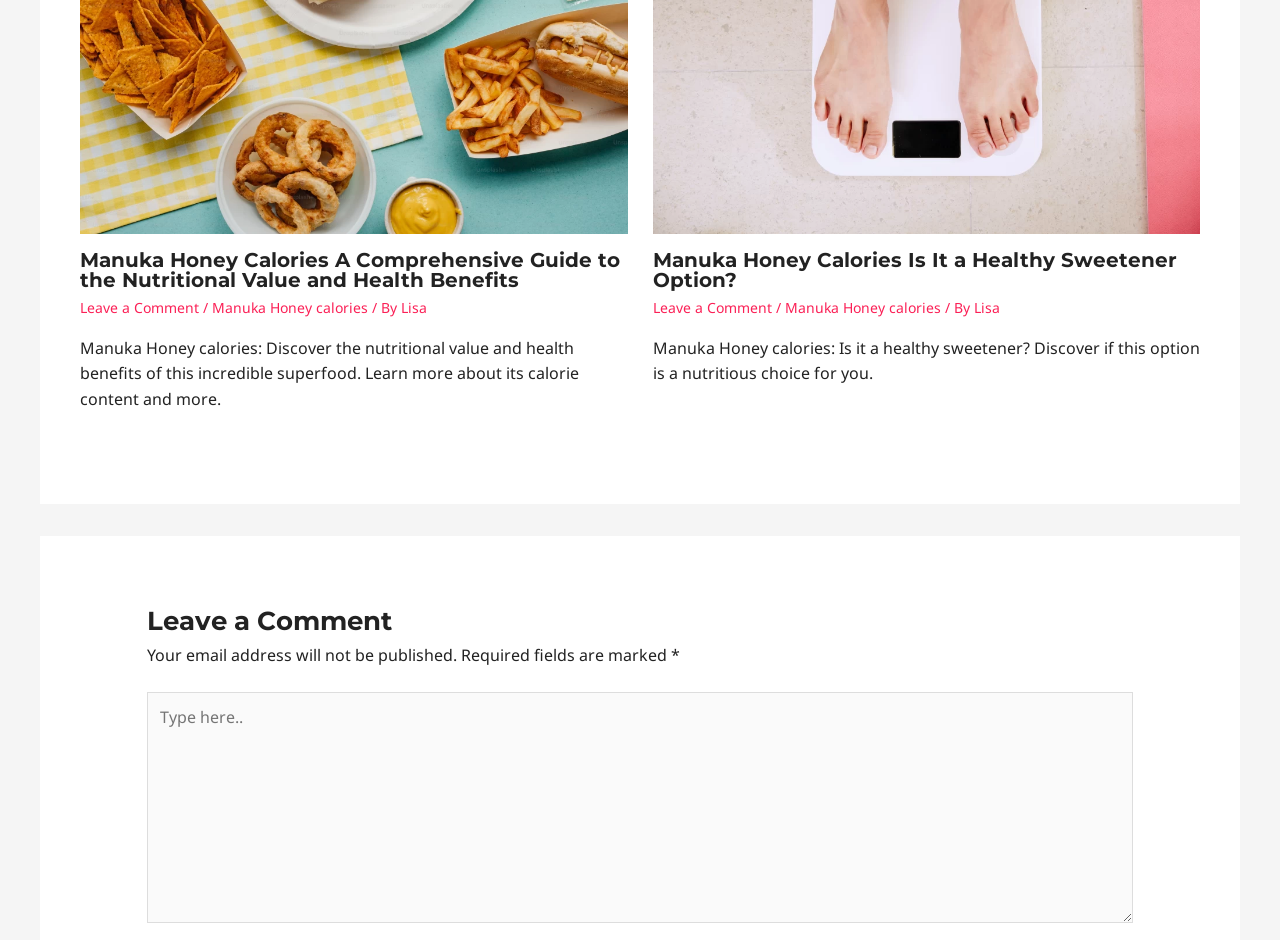Using the provided description: "Leave a Comment", find the bounding box coordinates of the corresponding UI element. The output should be four float numbers between 0 and 1, in the format [left, top, right, bottom].

[0.062, 0.317, 0.155, 0.338]